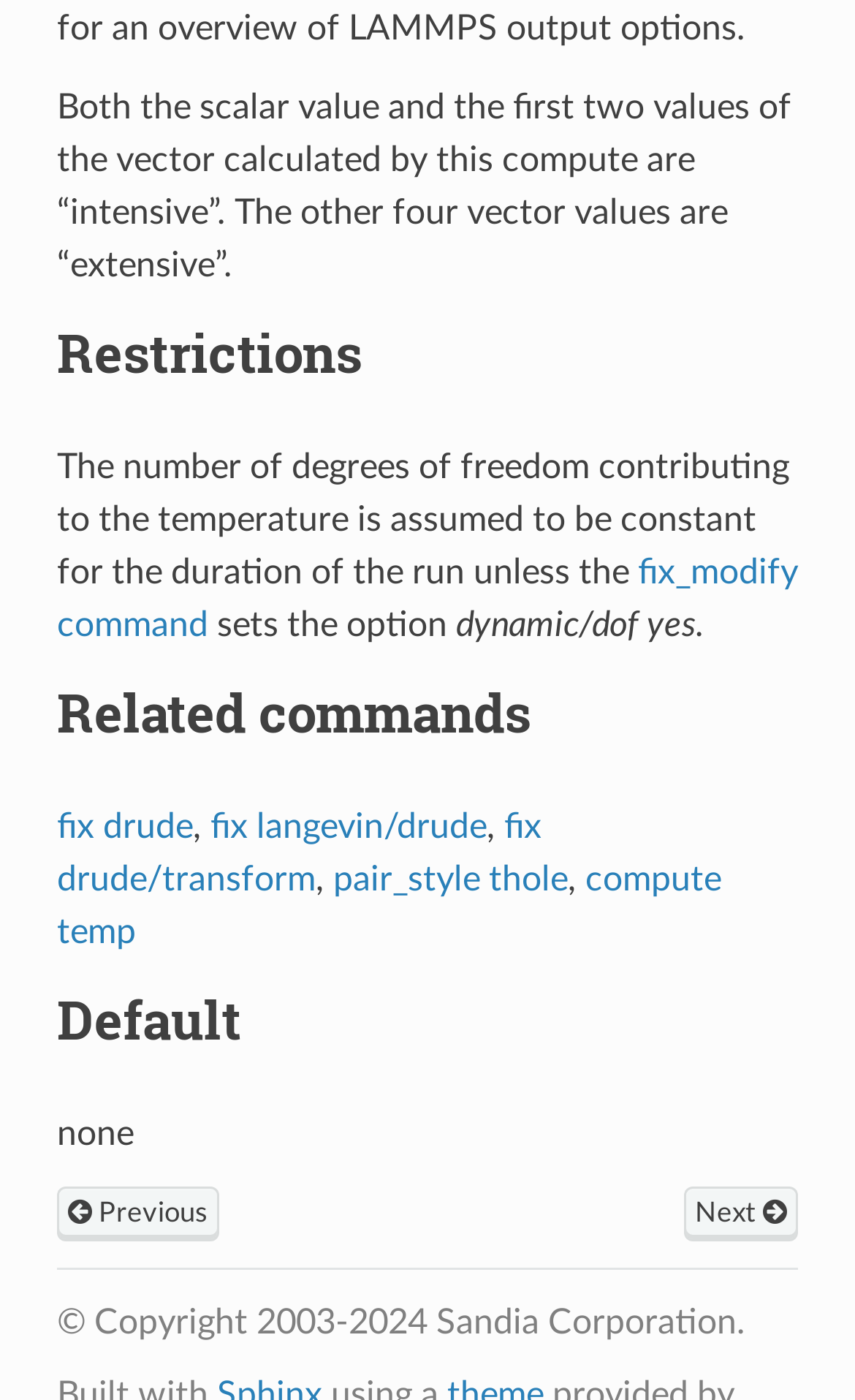Identify the bounding box coordinates of the element to click to follow this instruction: 'Click on the 'compute temp' link'. Ensure the coordinates are four float values between 0 and 1, provided as [left, top, right, bottom].

[0.066, 0.616, 0.843, 0.679]